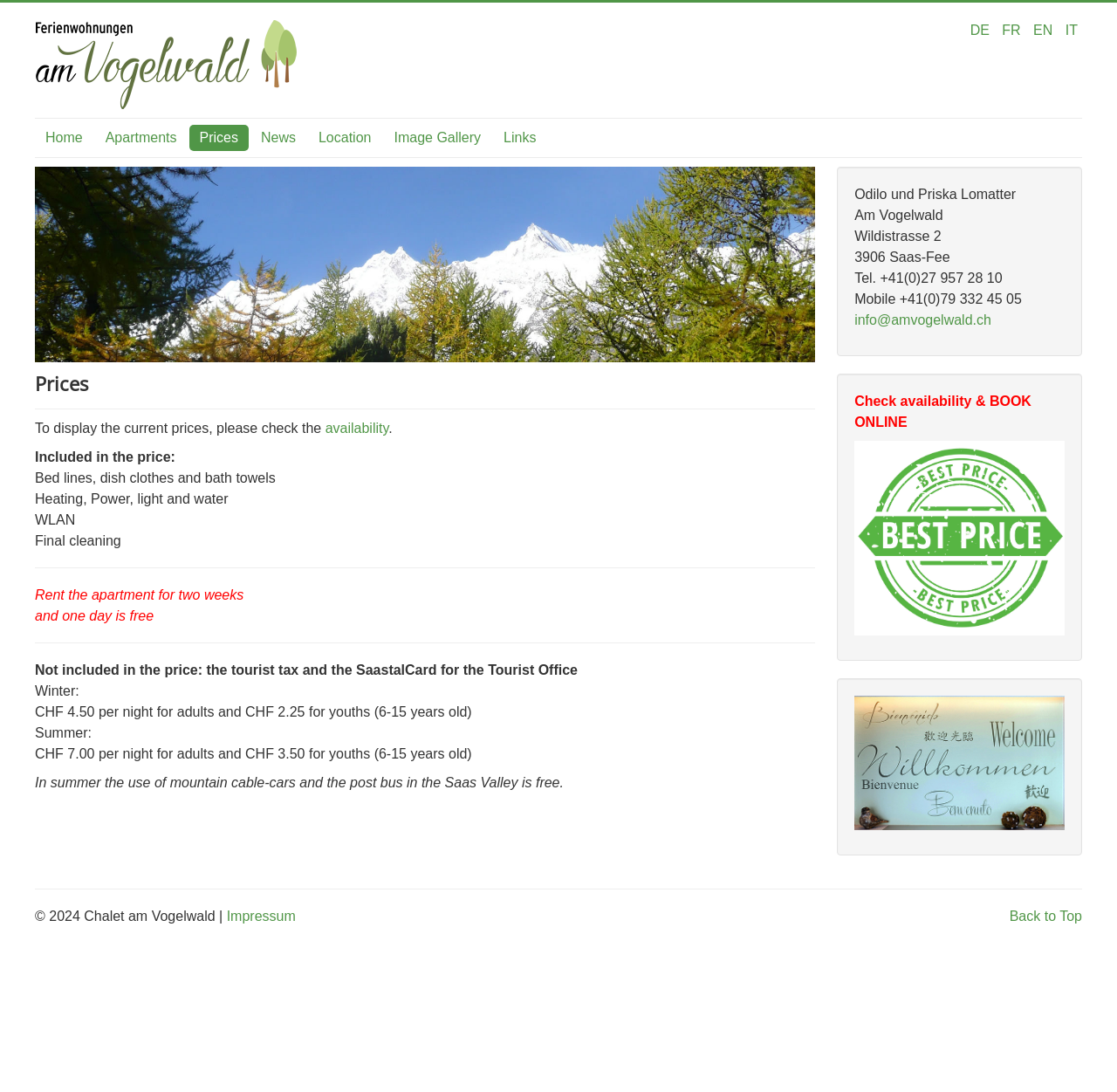Please indicate the bounding box coordinates of the element's region to be clicked to achieve the instruction: "Switch to English". Provide the coordinates as four float numbers between 0 and 1, i.e., [left, top, right, bottom].

[0.925, 0.021, 0.946, 0.034]